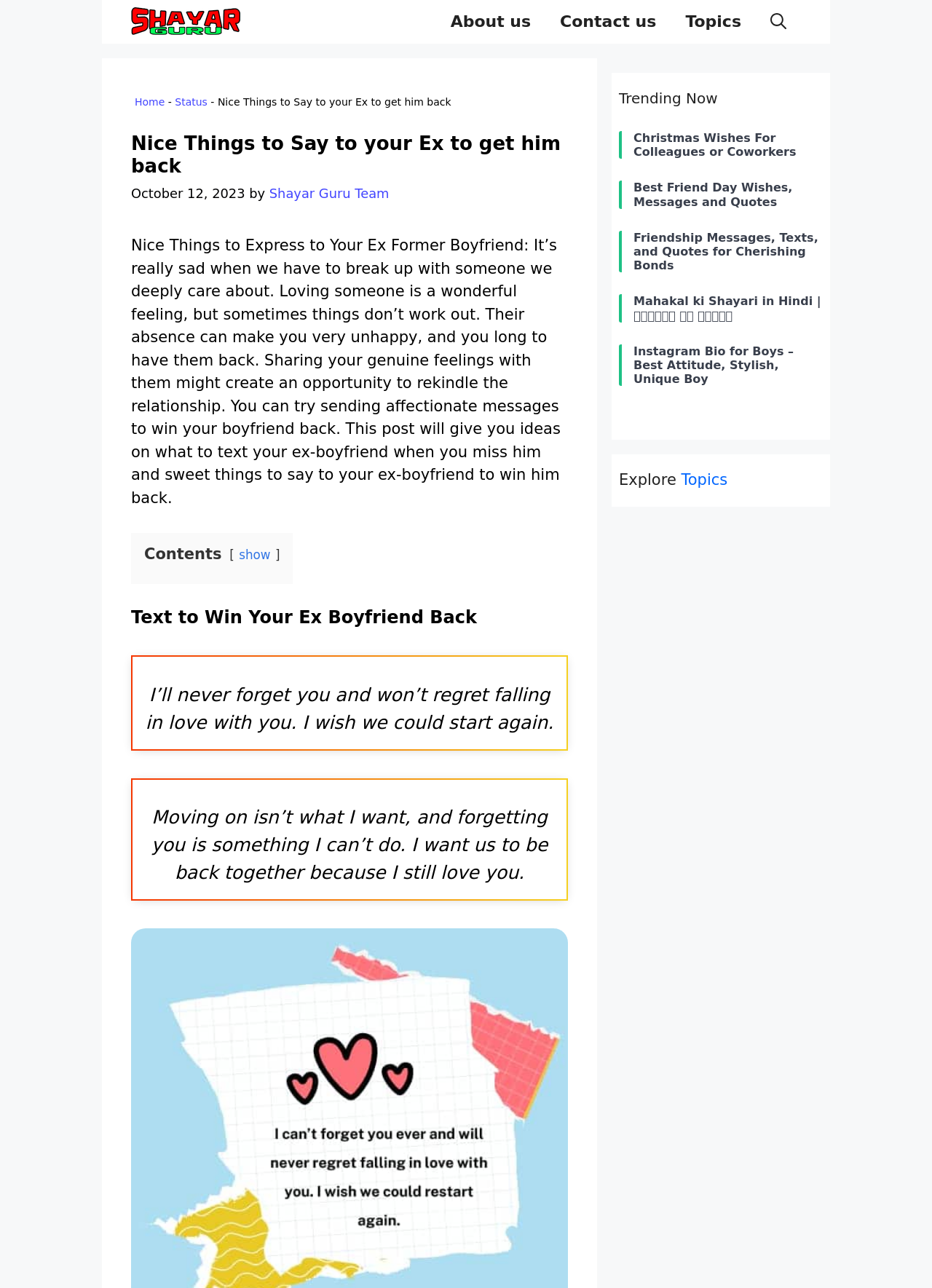Given the element description: "Shayar Guru Team", predict the bounding box coordinates of this UI element. The coordinates must be four float numbers between 0 and 1, given as [left, top, right, bottom].

[0.289, 0.144, 0.418, 0.156]